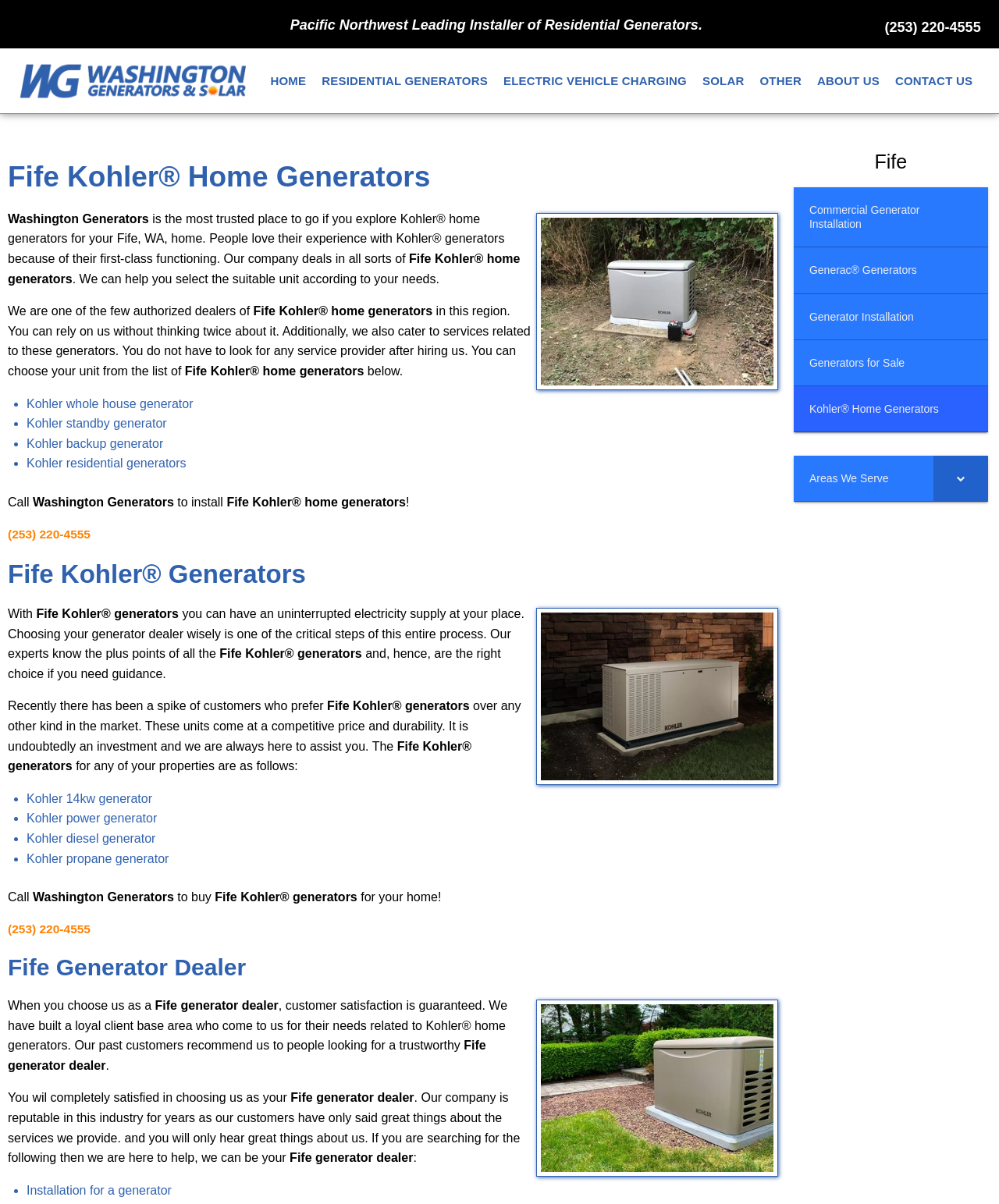Provide a one-word or brief phrase answer to the question:
What types of generators are listed on the webpage?

Kohler whole house, standby, backup, residential